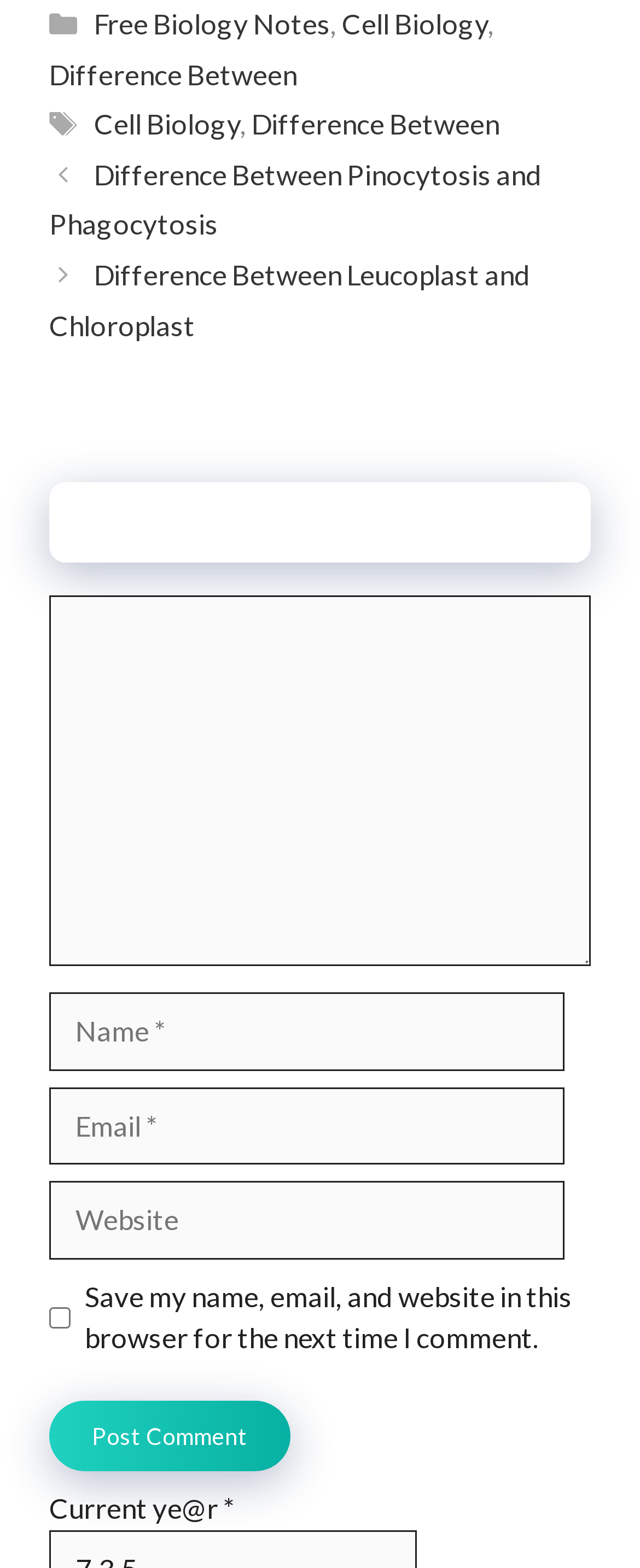Identify the bounding box coordinates for the region to click in order to carry out this instruction: "Click on the 'Cell Biology' link". Provide the coordinates using four float numbers between 0 and 1, formatted as [left, top, right, bottom].

[0.534, 0.004, 0.762, 0.026]